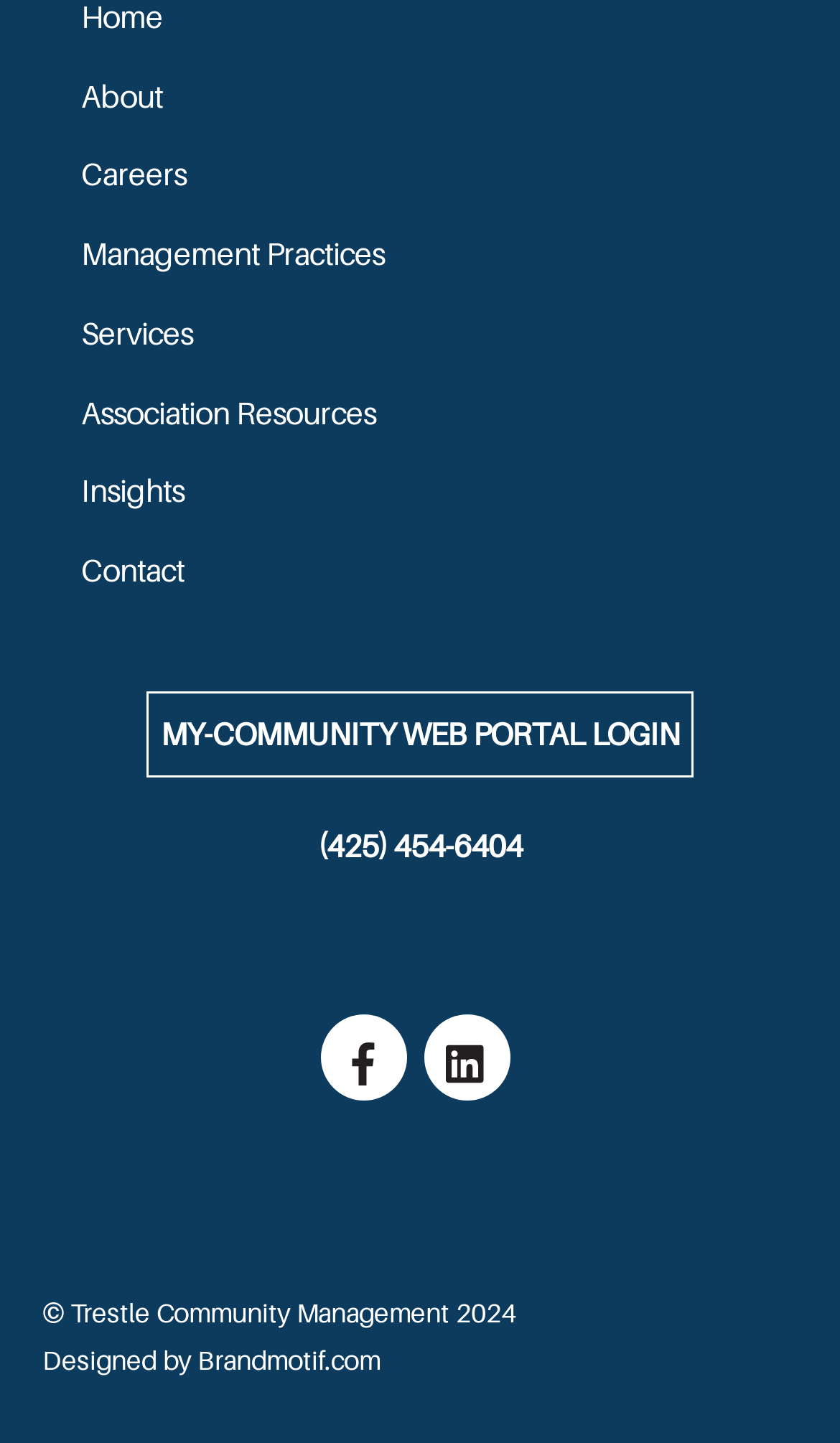What is the name of the company that designed the webpage?
Please provide a single word or phrase based on the screenshot.

Brandmotif.com